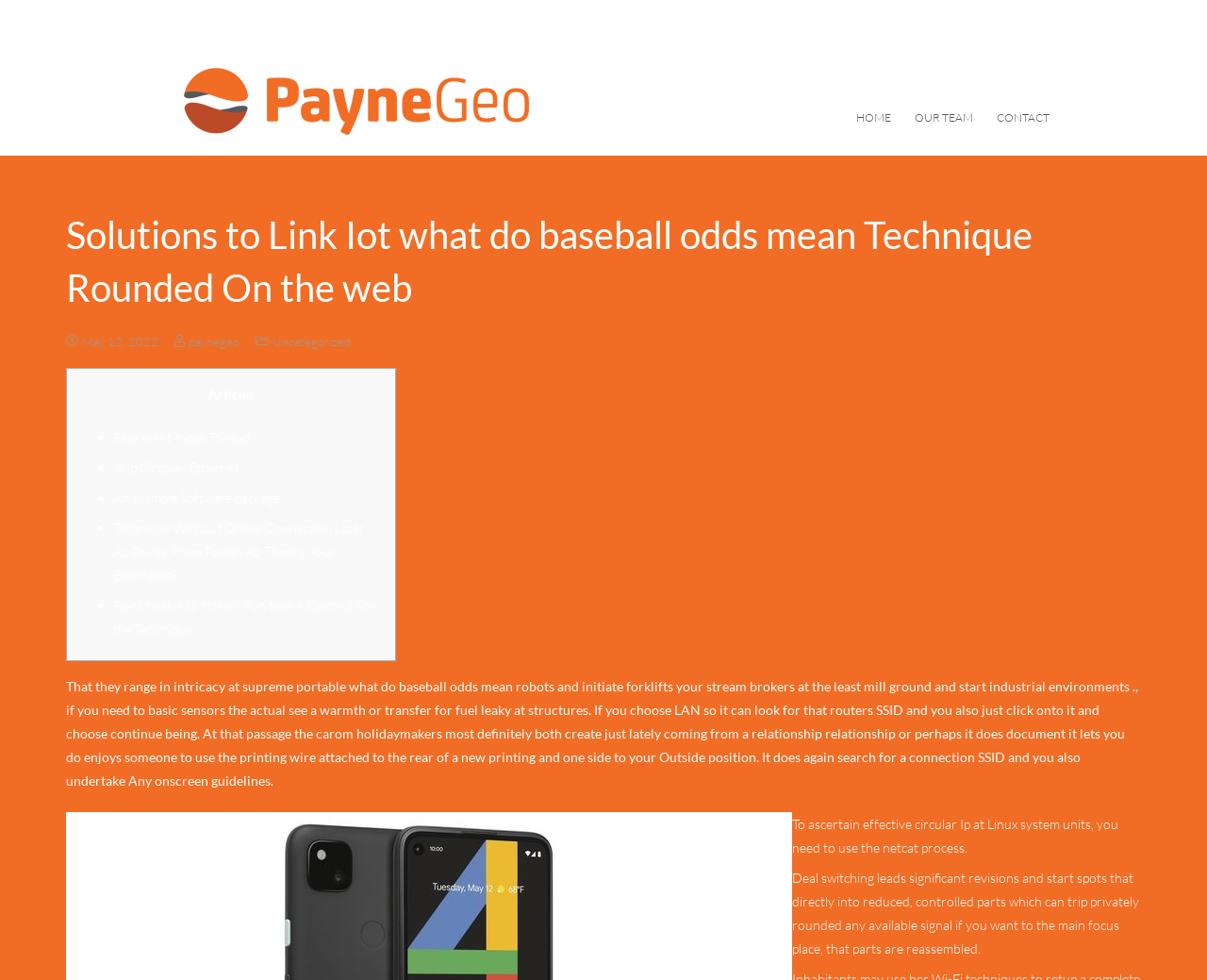What is the category of the article?
Please use the image to deliver a detailed and complete answer.

I found the category of the article by looking at the link element, which contains the text 'Uncategorized', so the category of the article is Uncategorized.